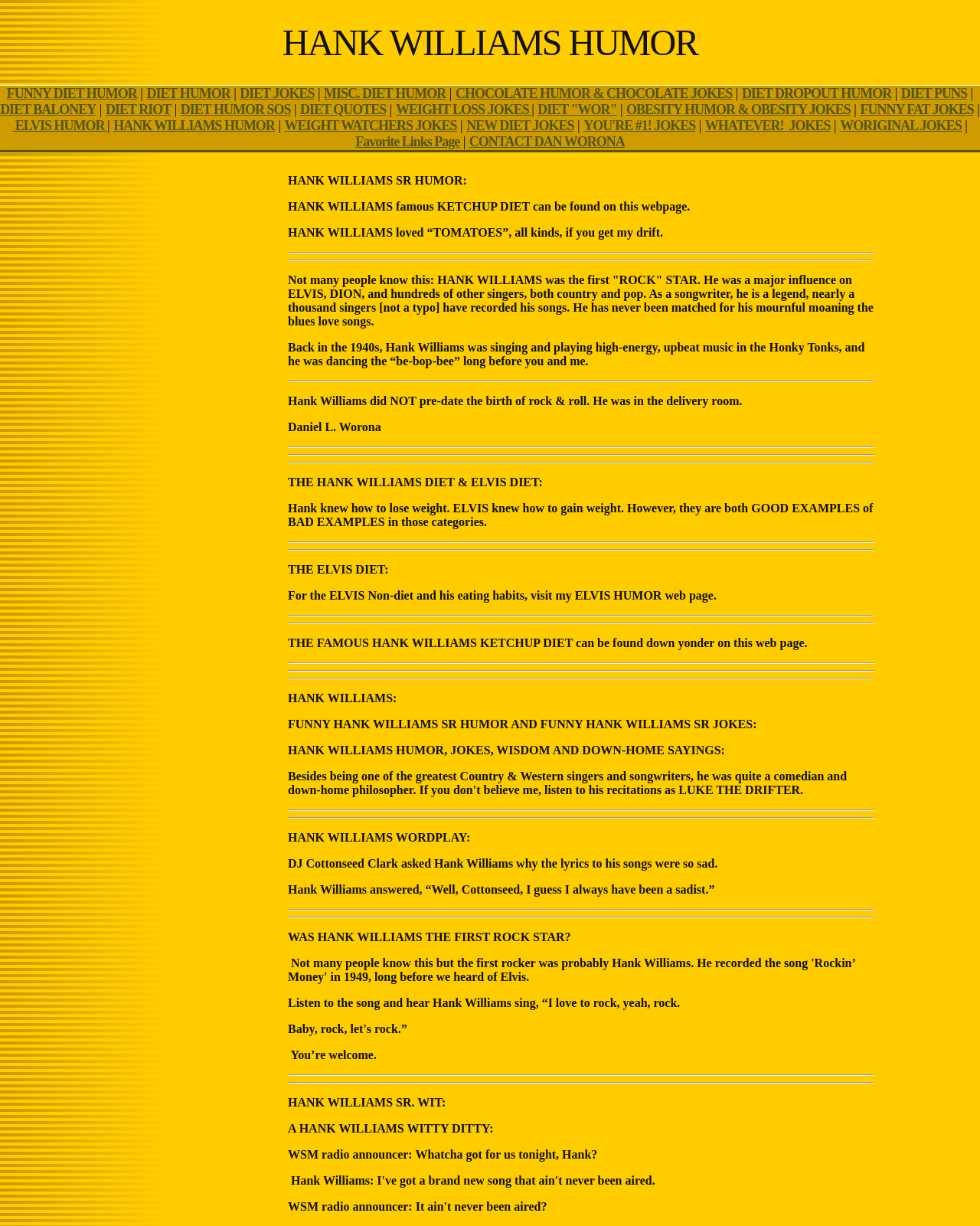What is the theme of the diet mentioned on this webpage?
Refer to the image and provide a detailed answer to the question.

The diet mentioned on this webpage, including the Hank Williams Ketchup Diet, appears to be humorous and light-hearted, rather than a serious diet plan. The tone of the webpage suggests that the diet is meant to be entertaining and amusing.